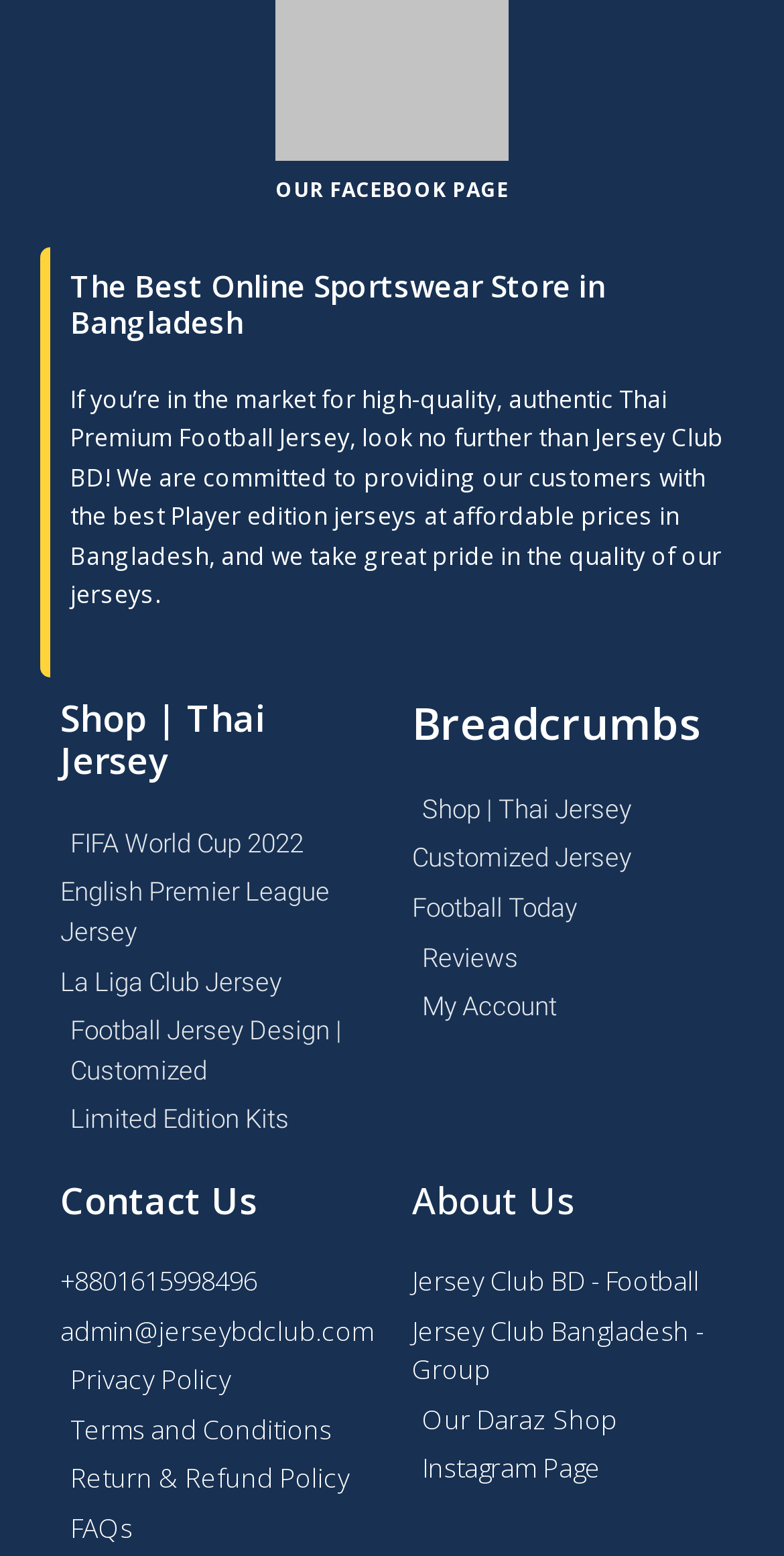Using the webpage screenshot, locate the HTML element that fits the following description and provide its bounding box: "Terms and Conditions".

[0.077, 0.907, 0.474, 0.932]